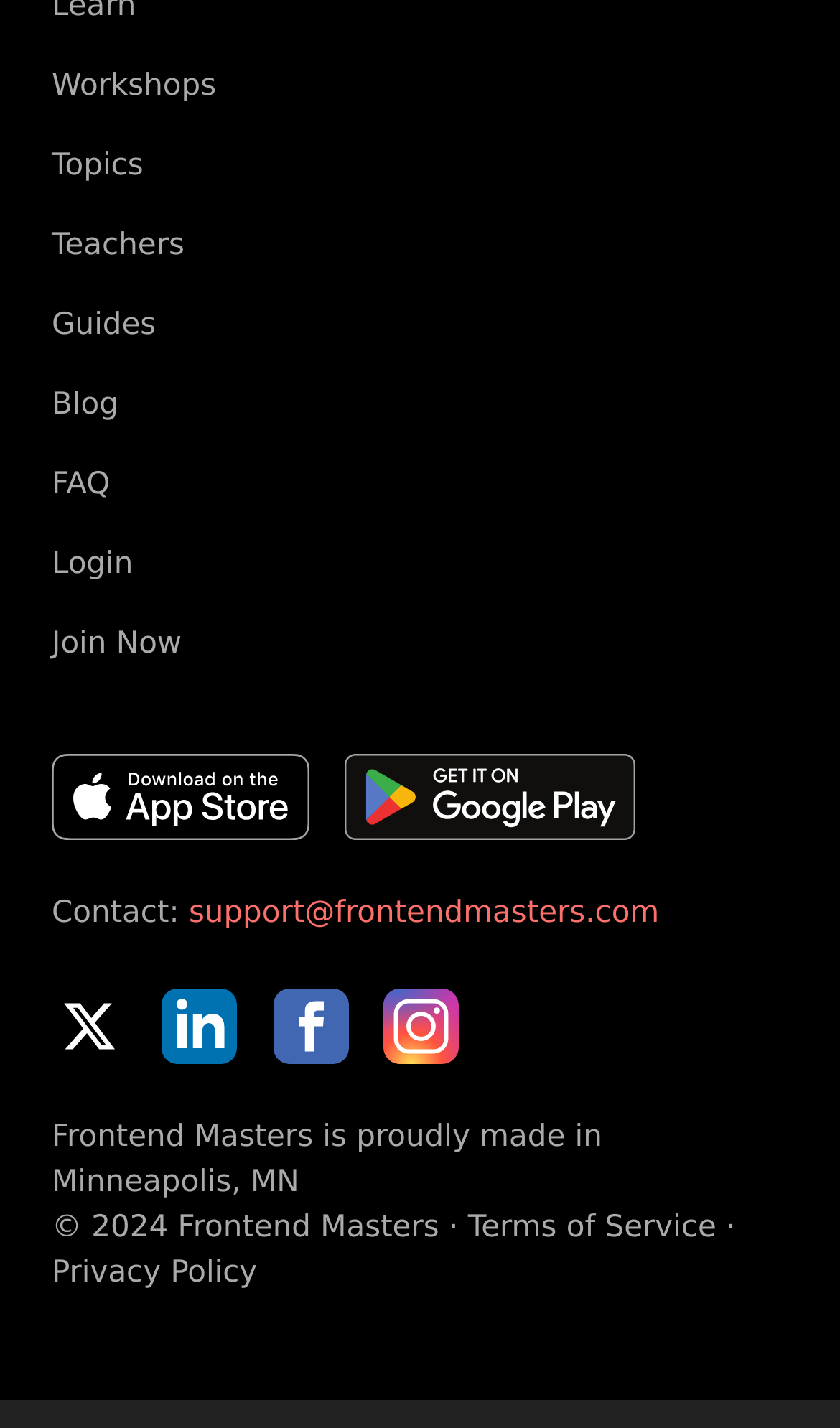Kindly determine the bounding box coordinates for the area that needs to be clicked to execute this instruction: "Click on Workshops".

[0.062, 0.049, 0.257, 0.073]